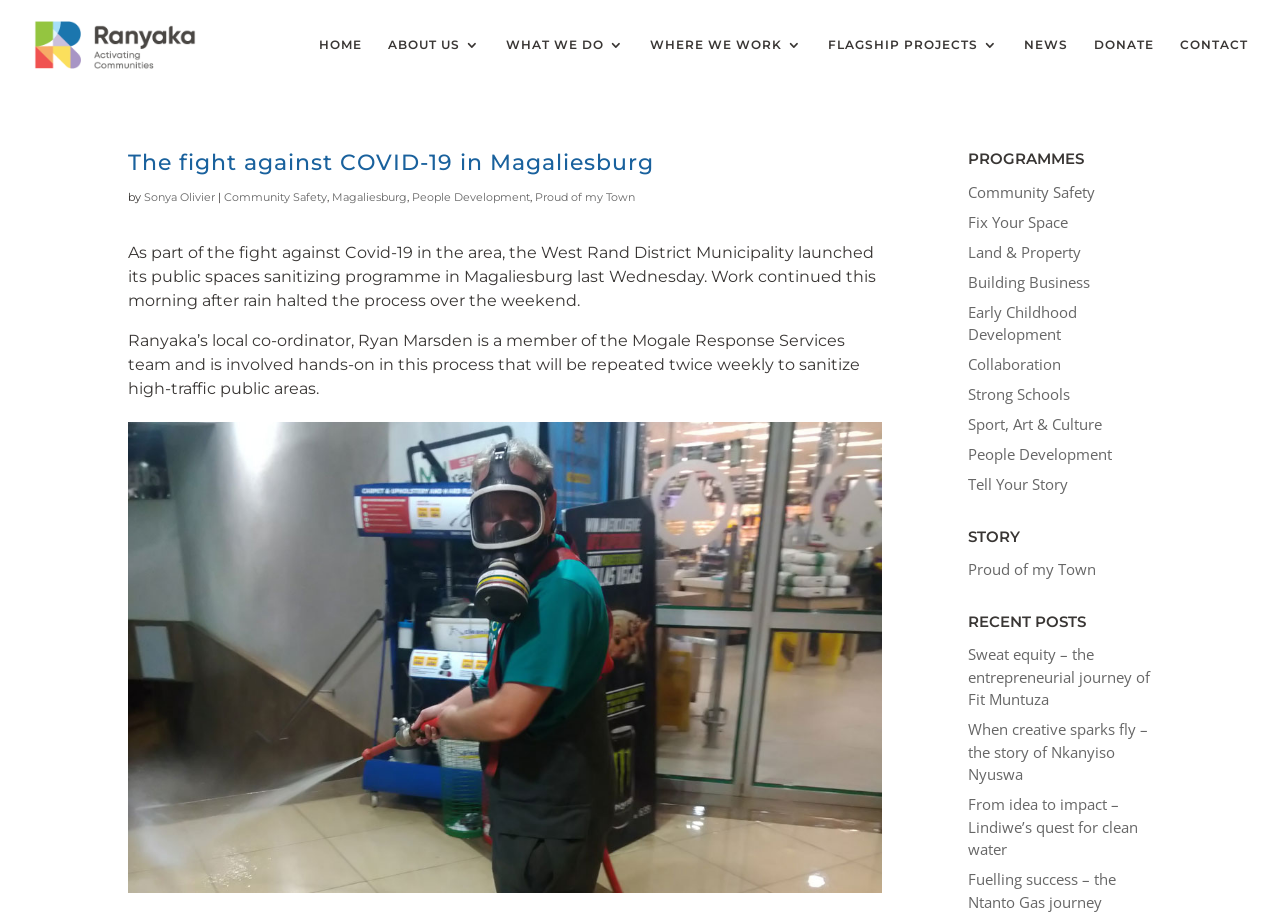Please answer the following query using a single word or phrase: 
What is the name of the organization fighting COVID-19 in Magaliesburg?

Ranyaka